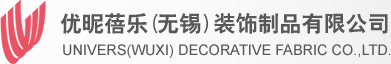What is the purpose of the mobile version of the website?
Examine the screenshot and reply with a single word or phrase.

To enhance accessibility